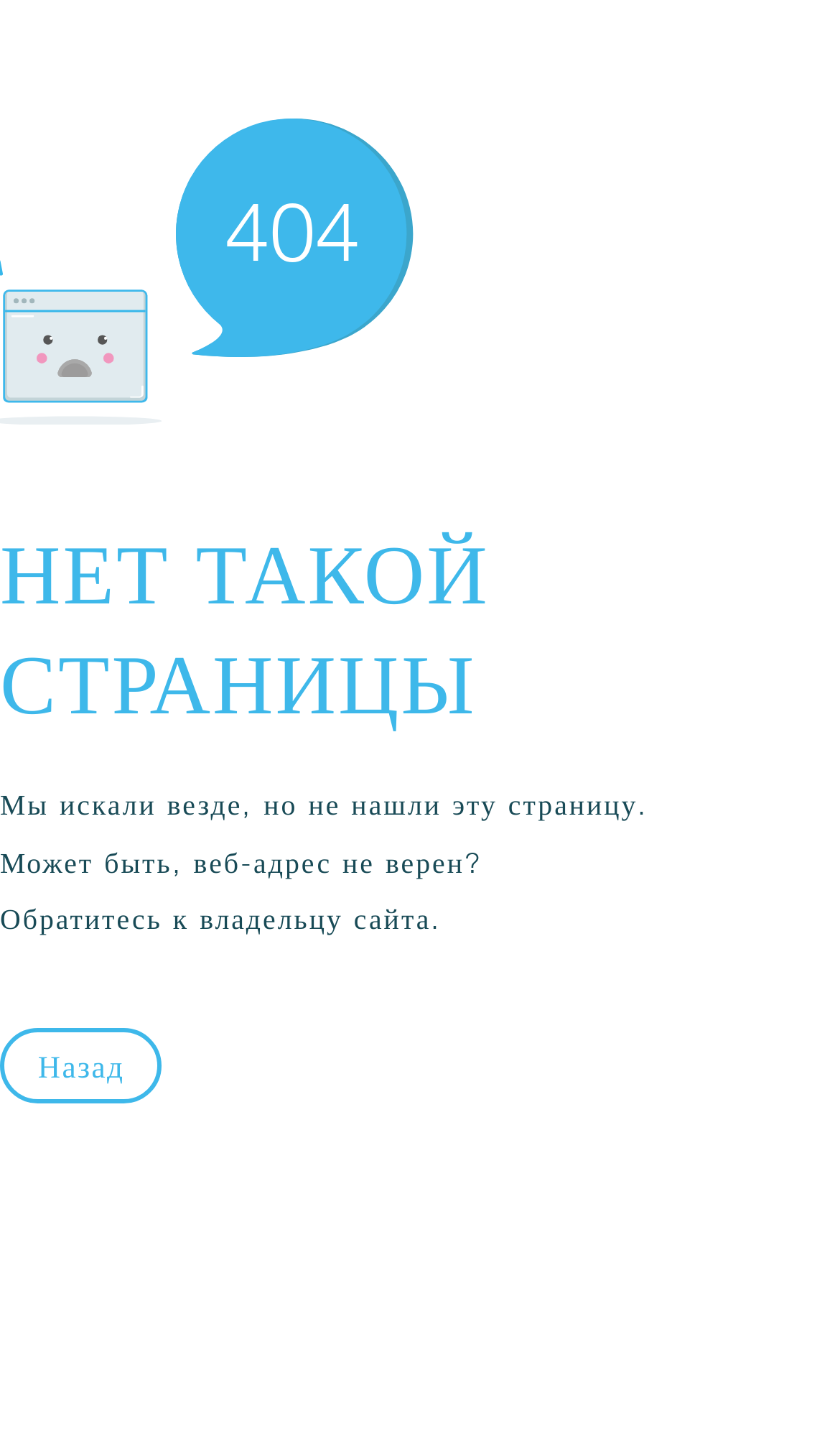Provide the bounding box coordinates of the HTML element this sentence describes: "Назад". The bounding box coordinates consist of four float numbers between 0 and 1, i.e., [left, top, right, bottom].

[0.0, 0.718, 0.193, 0.771]